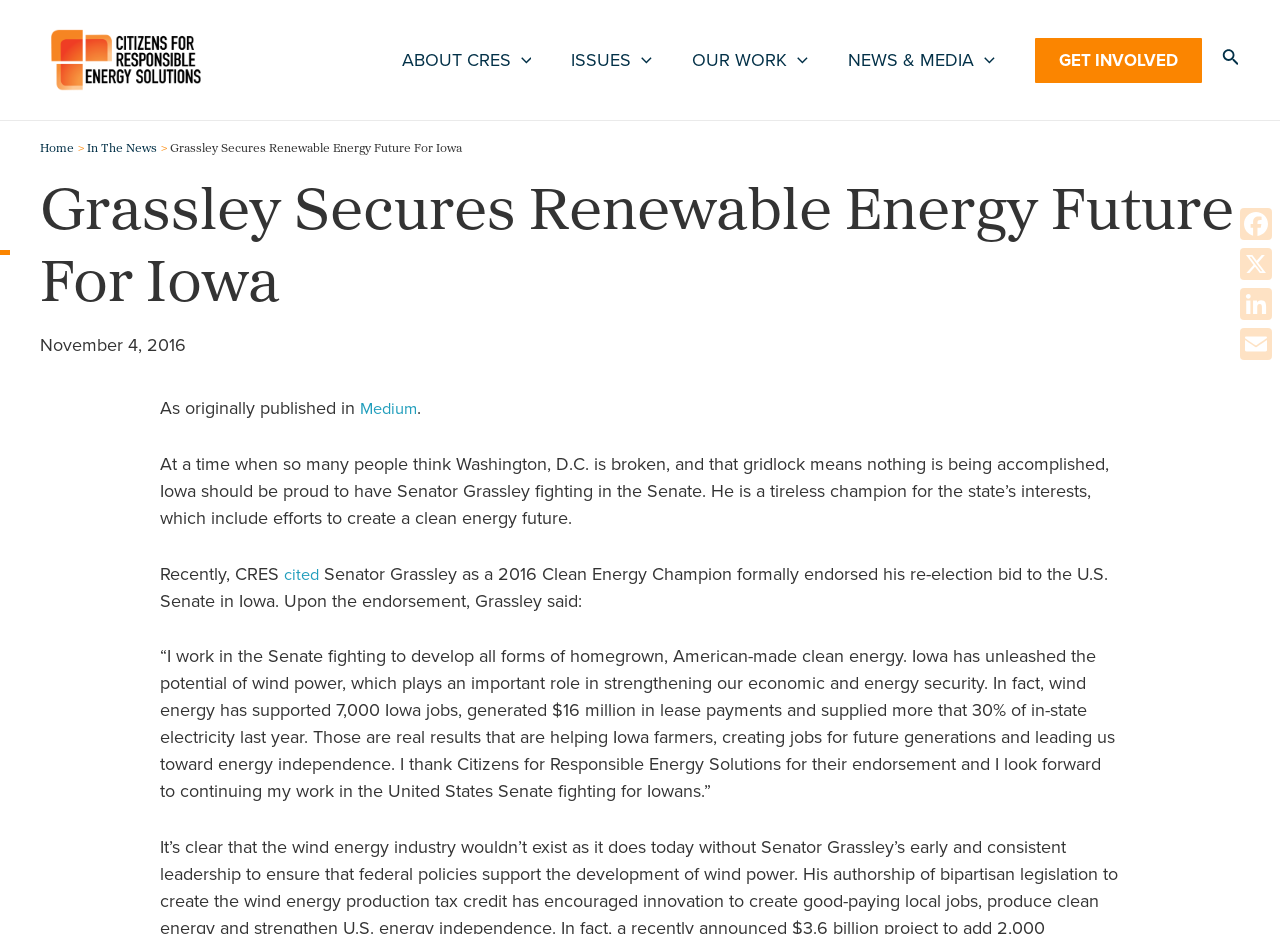Locate and extract the headline of this webpage.

Grassley Secures Renewable Energy Future For Iowa